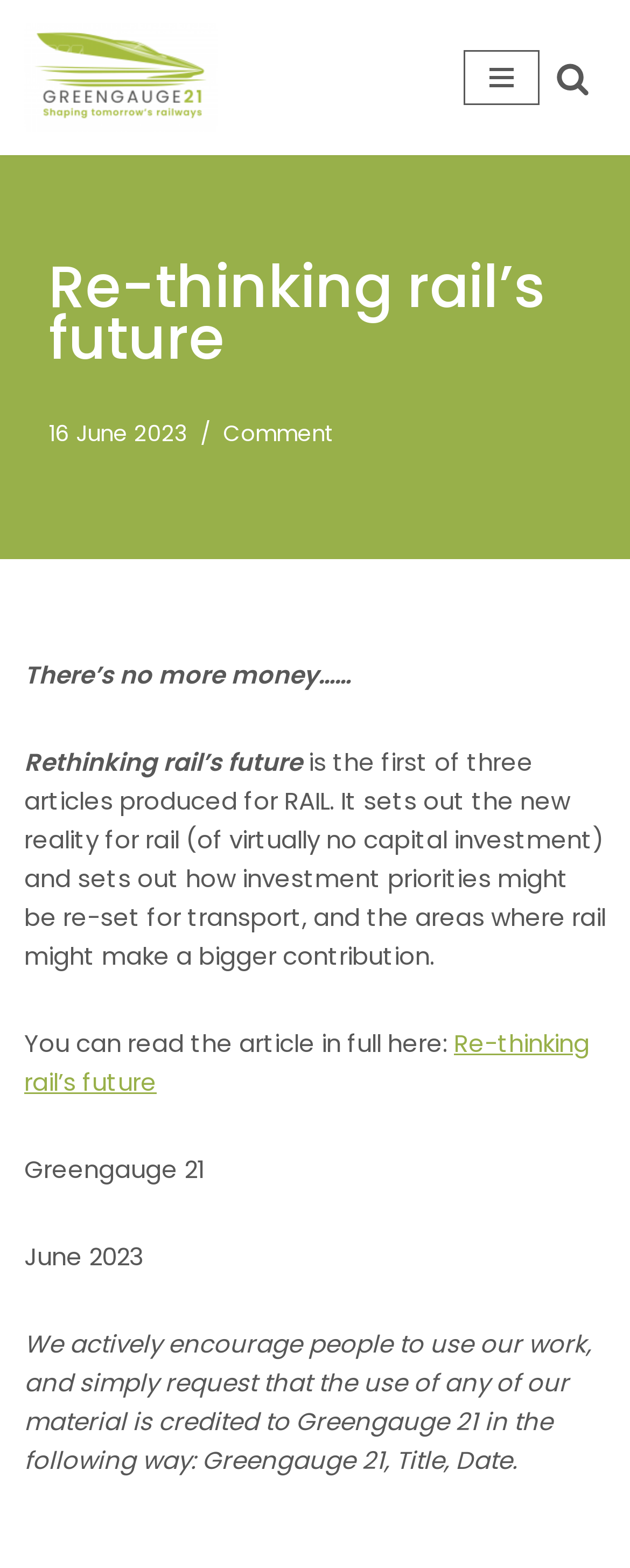What is the name of the organization?
Utilize the image to construct a detailed and well-explained answer.

The name of the organization can be found in the link 'Greengauge 21 Shaping tomorrow's railway' at the top of the page, and also in the StaticText 'Greengauge 21' at the bottom of the page.